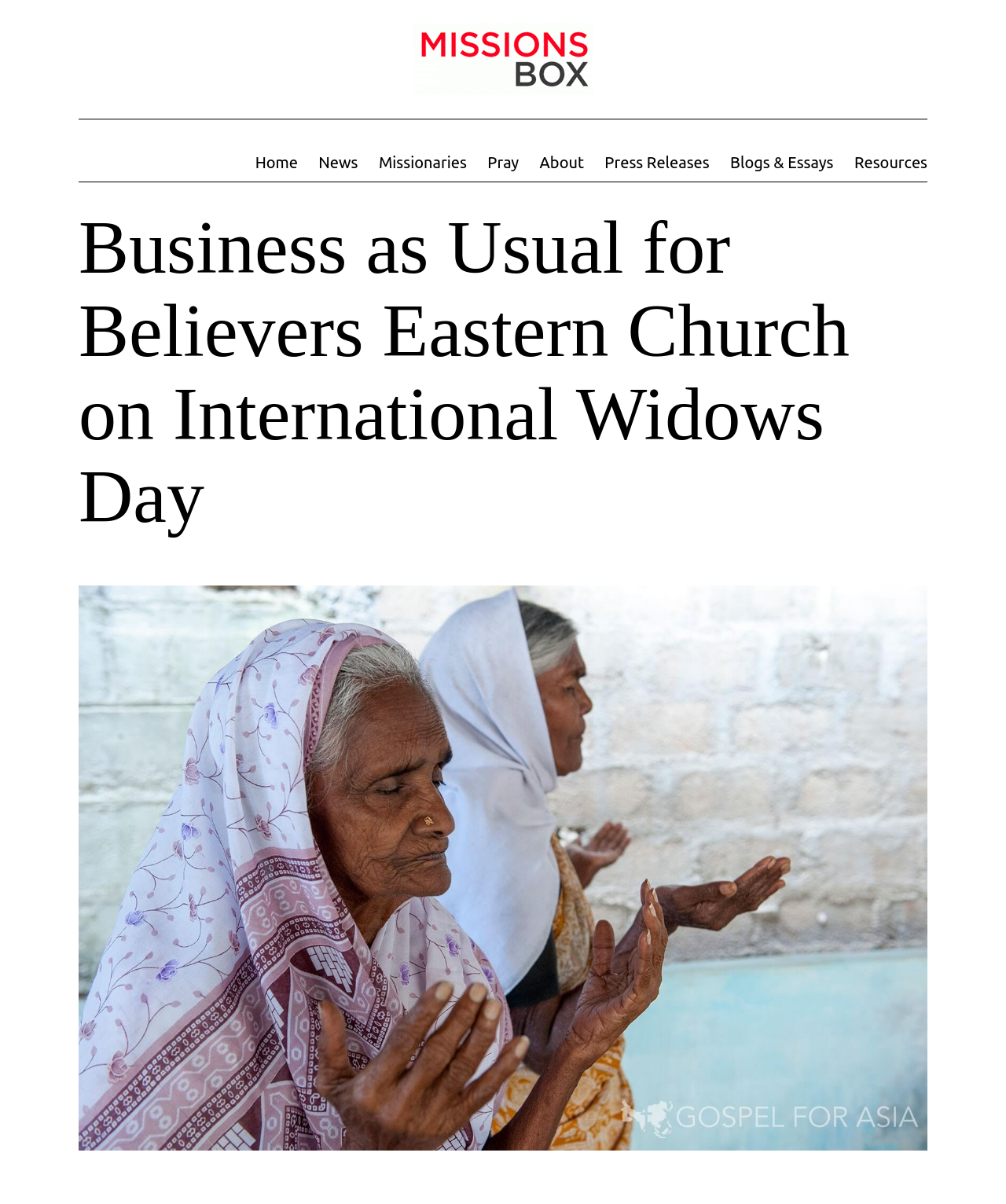What is the name of the church mentioned?
Please provide a single word or phrase as your answer based on the screenshot.

Believers Eastern Church